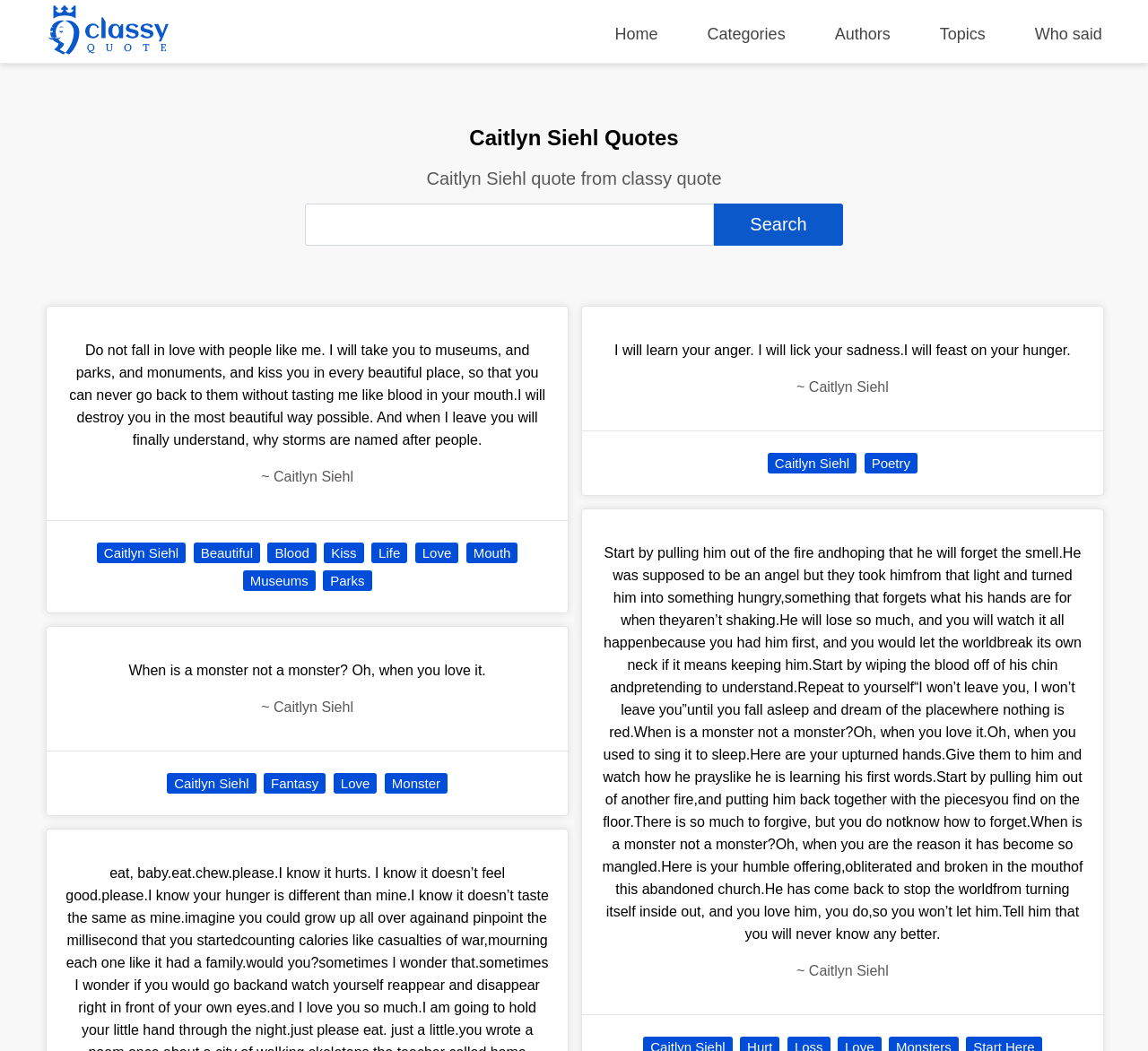Locate the bounding box coordinates of the area that needs to be clicked to fulfill the following instruction: "View more quotes from Caitlyn Siehl". The coordinates should be in the format of four float numbers between 0 and 1, namely [left, top, right, bottom].

[0.669, 0.431, 0.746, 0.451]